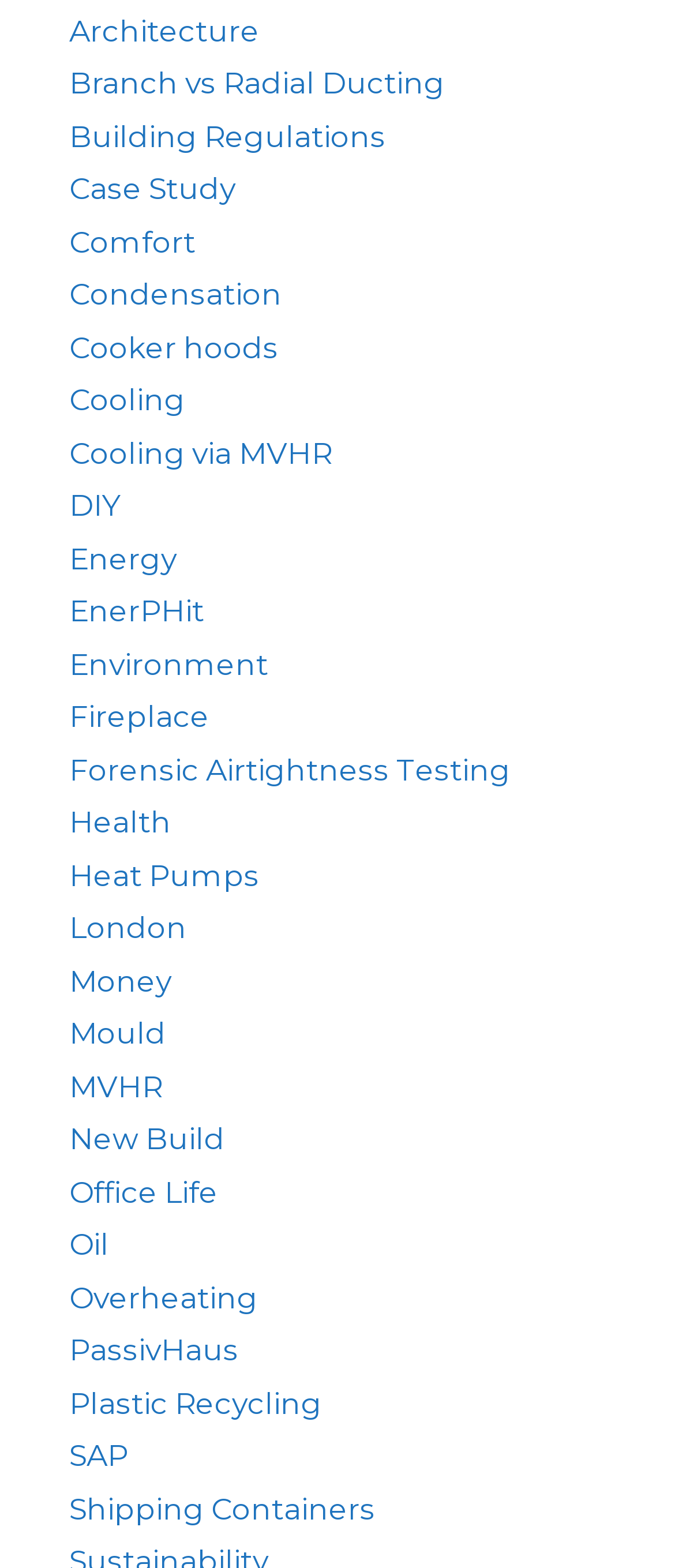Locate the bounding box coordinates of the area you need to click to fulfill this instruction: 'Read about PassivHaus'. The coordinates must be in the form of four float numbers ranging from 0 to 1: [left, top, right, bottom].

[0.103, 0.85, 0.354, 0.872]